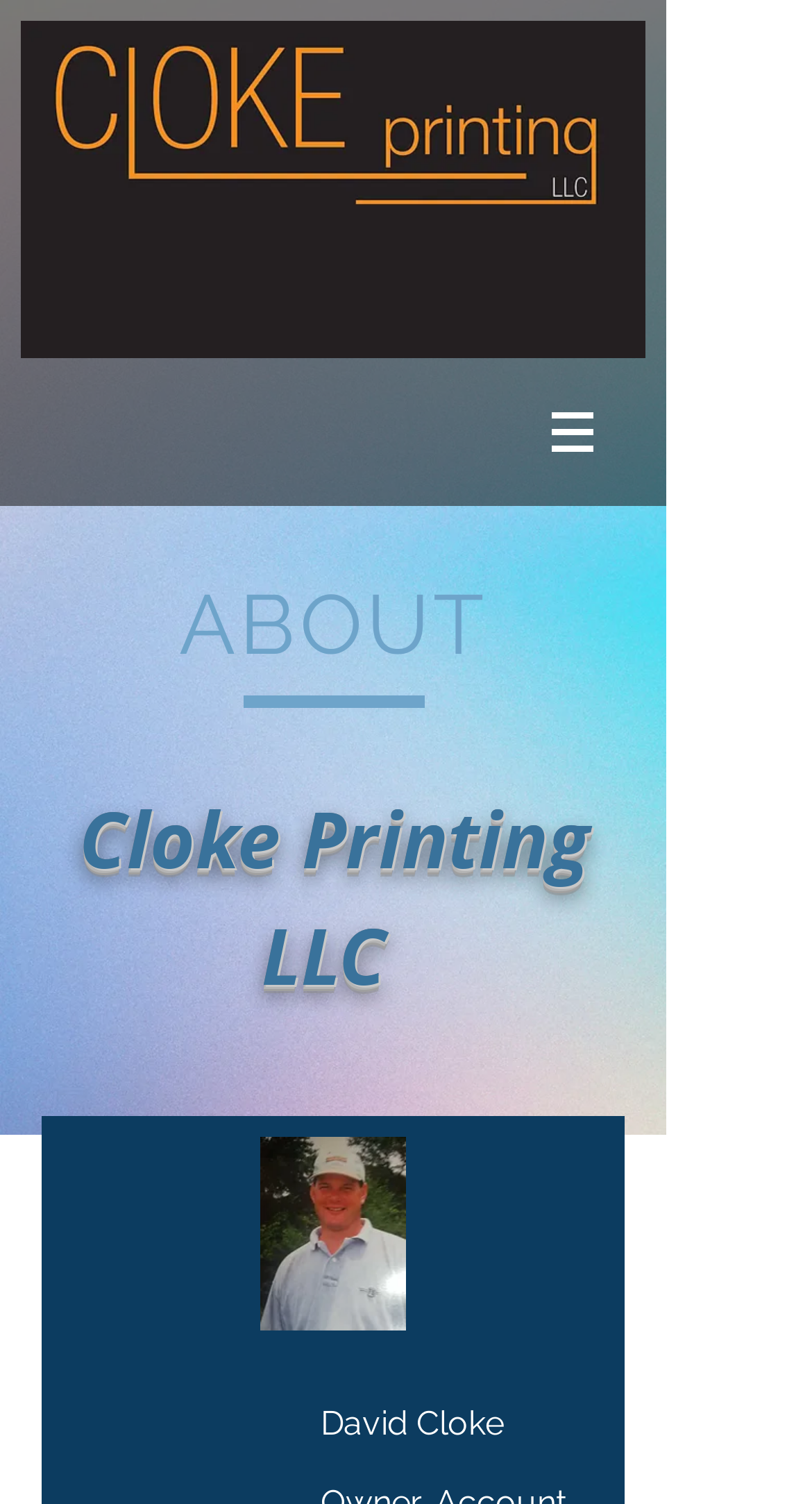Convey a detailed summary of the webpage, mentioning all key elements.

The webpage is about Cloke Printing LLC, with a navigation menu located at the top right corner, indicated by a button with a popup menu. Below the navigation menu, there is a prominent heading "ABOUT" at the top left section of the page. 

Under the "ABOUT" heading, there is a static text "Cloke Printing LLC" positioned at the top left, followed by a non-breaking space character. 

Further down the page, there is a heading "David Cloke" at the bottom left, accompanied by another heading with a zero-width space character below it. 

To the left of the "David Cloke" heading, there is an image of David Cloke, taking up a significant portion of the bottom left section of the page.